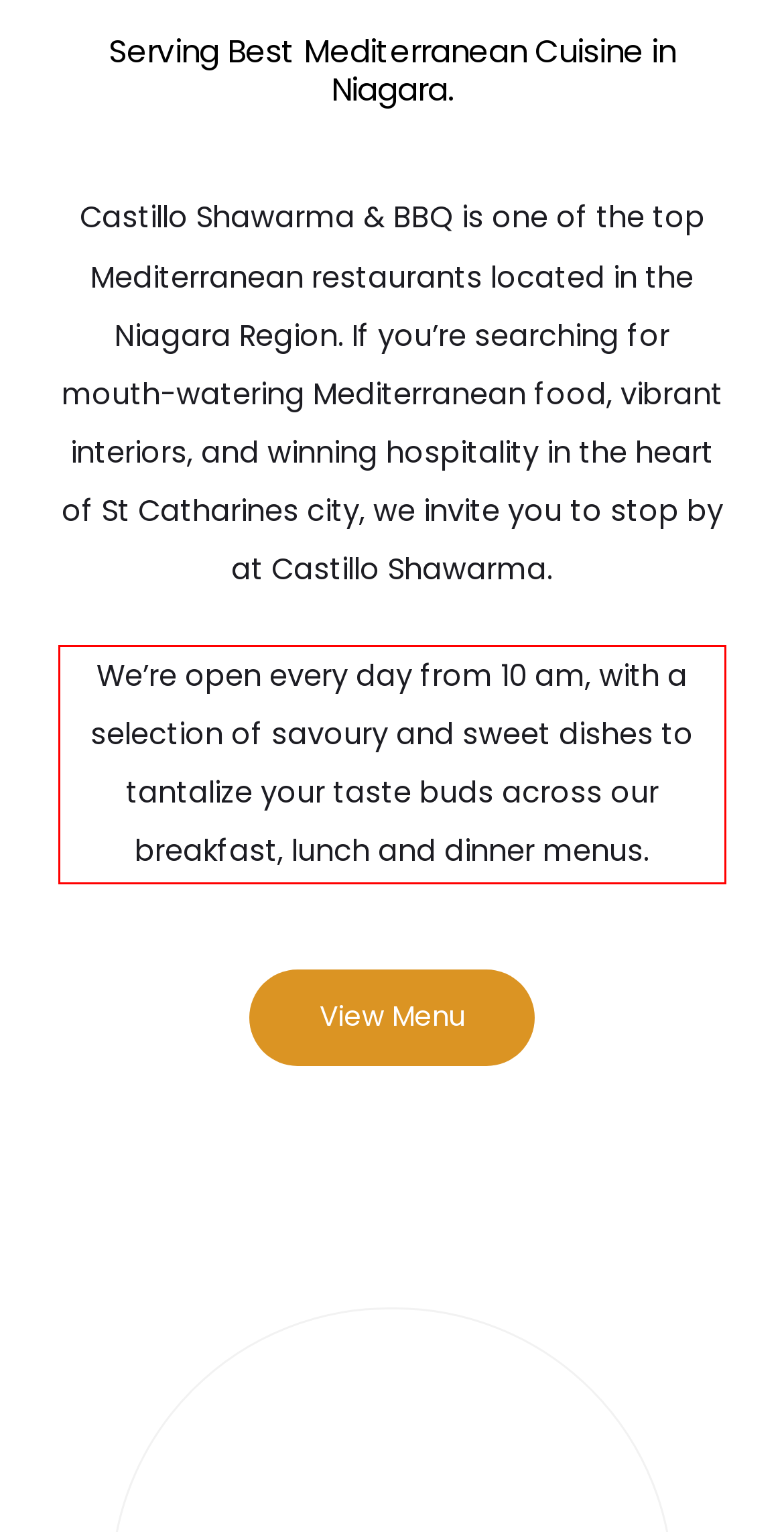The screenshot you have been given contains a UI element surrounded by a red rectangle. Use OCR to read and extract the text inside this red rectangle.

We’re open every day from 10 am, with a selection of savoury and sweet dishes to tantalize your taste buds across our breakfast, lunch and dinner menus.